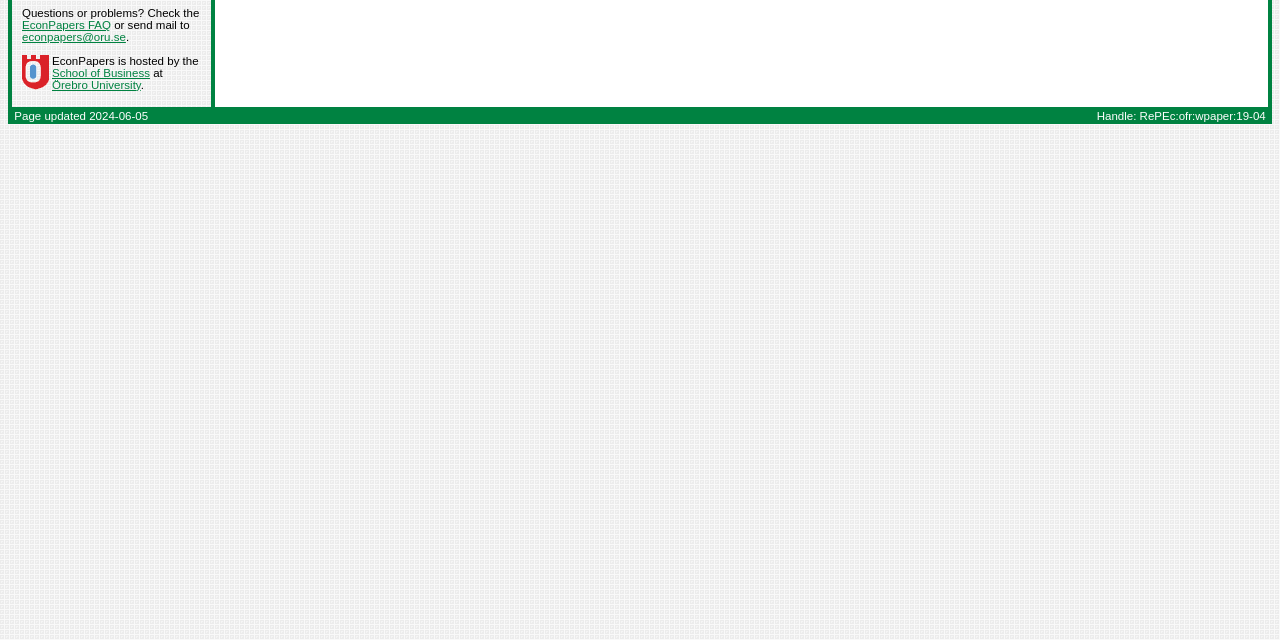Determine the bounding box for the HTML element described here: "econpapers@oru.se". The coordinates should be given as [left, top, right, bottom] with each number being a float between 0 and 1.

[0.017, 0.049, 0.098, 0.068]